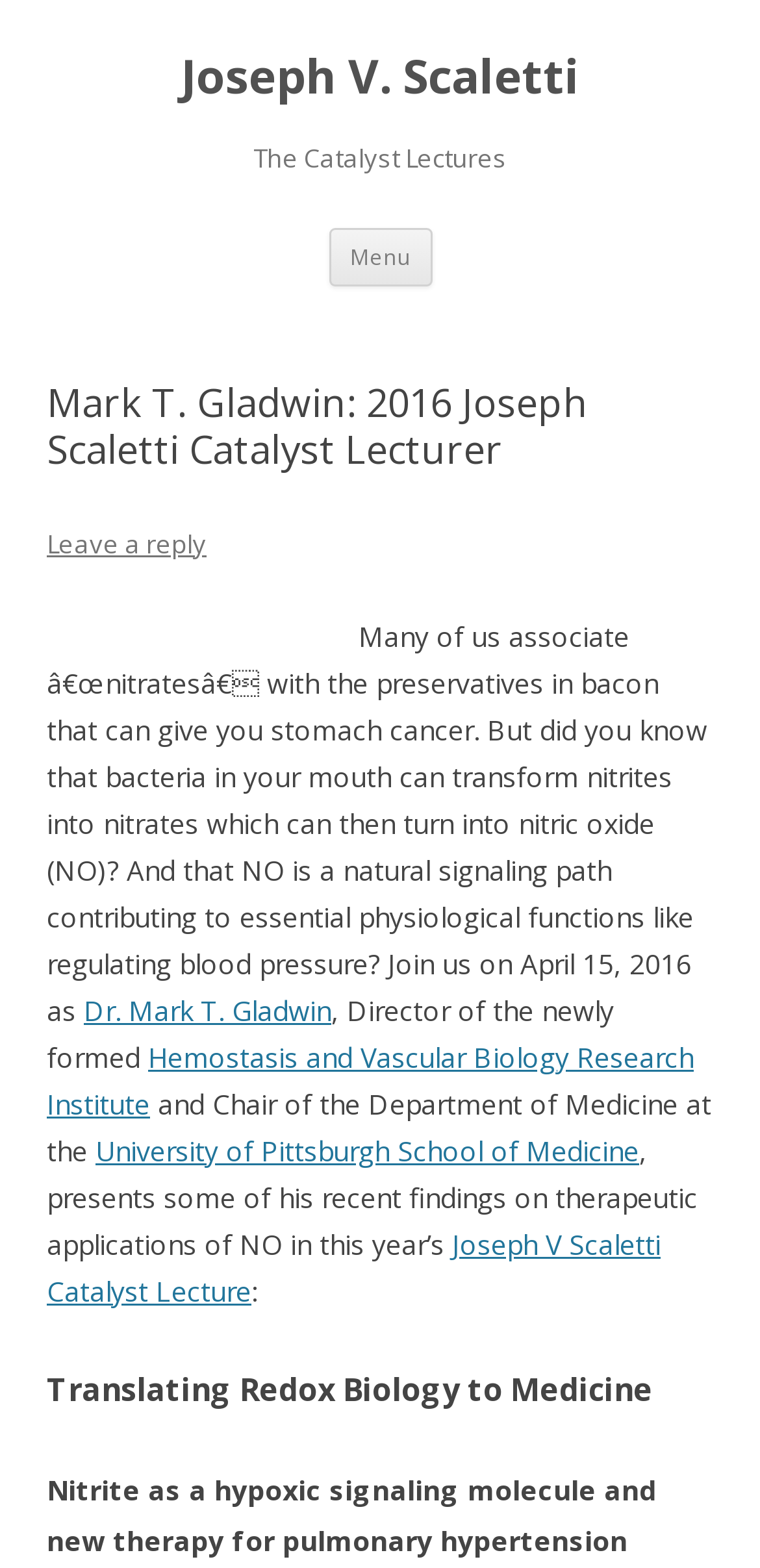Please find and provide the title of the webpage.

Joseph V. Scaletti